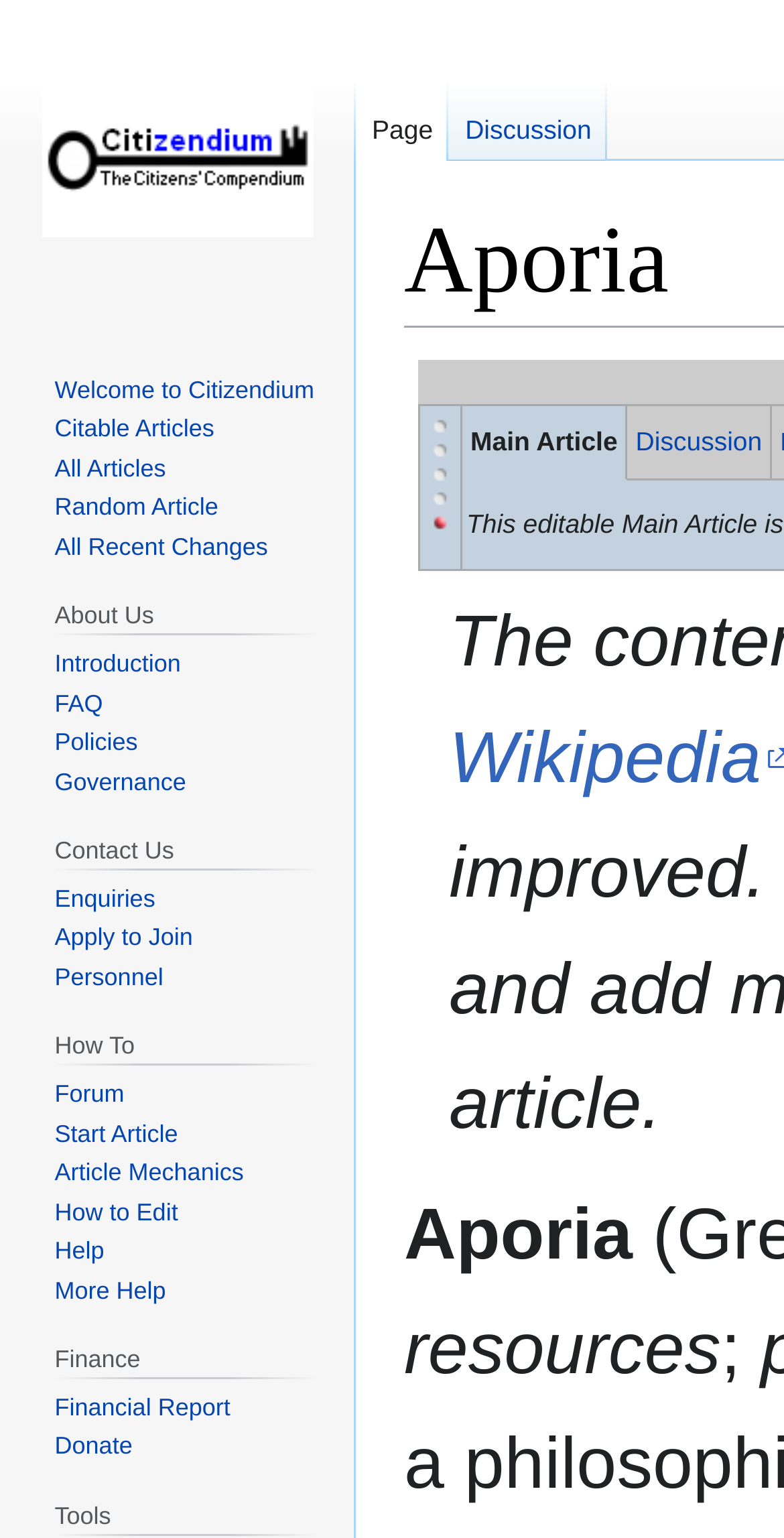How many navigation sections are there?
From the image, respond using a single word or phrase.

5